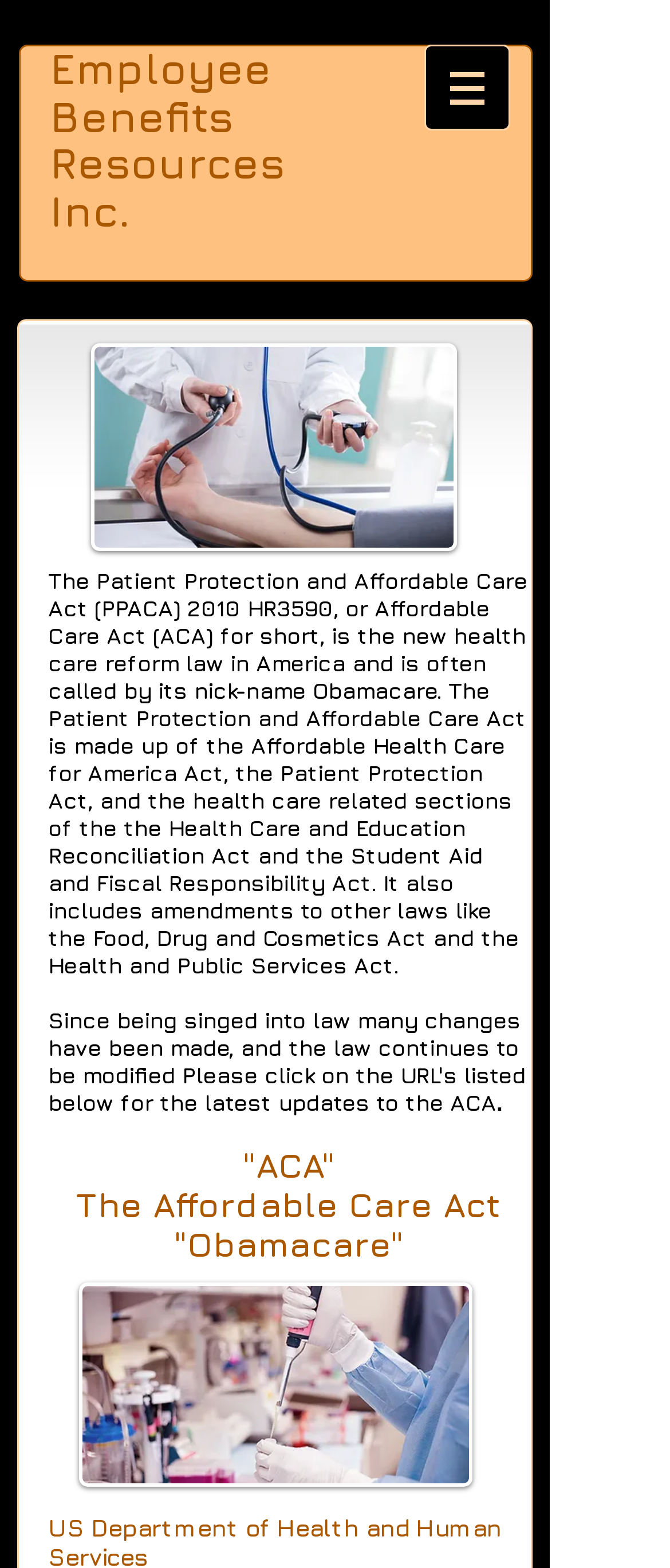Your task is to extract the text of the main heading from the webpage.

Employee Benefits Resources Inc.